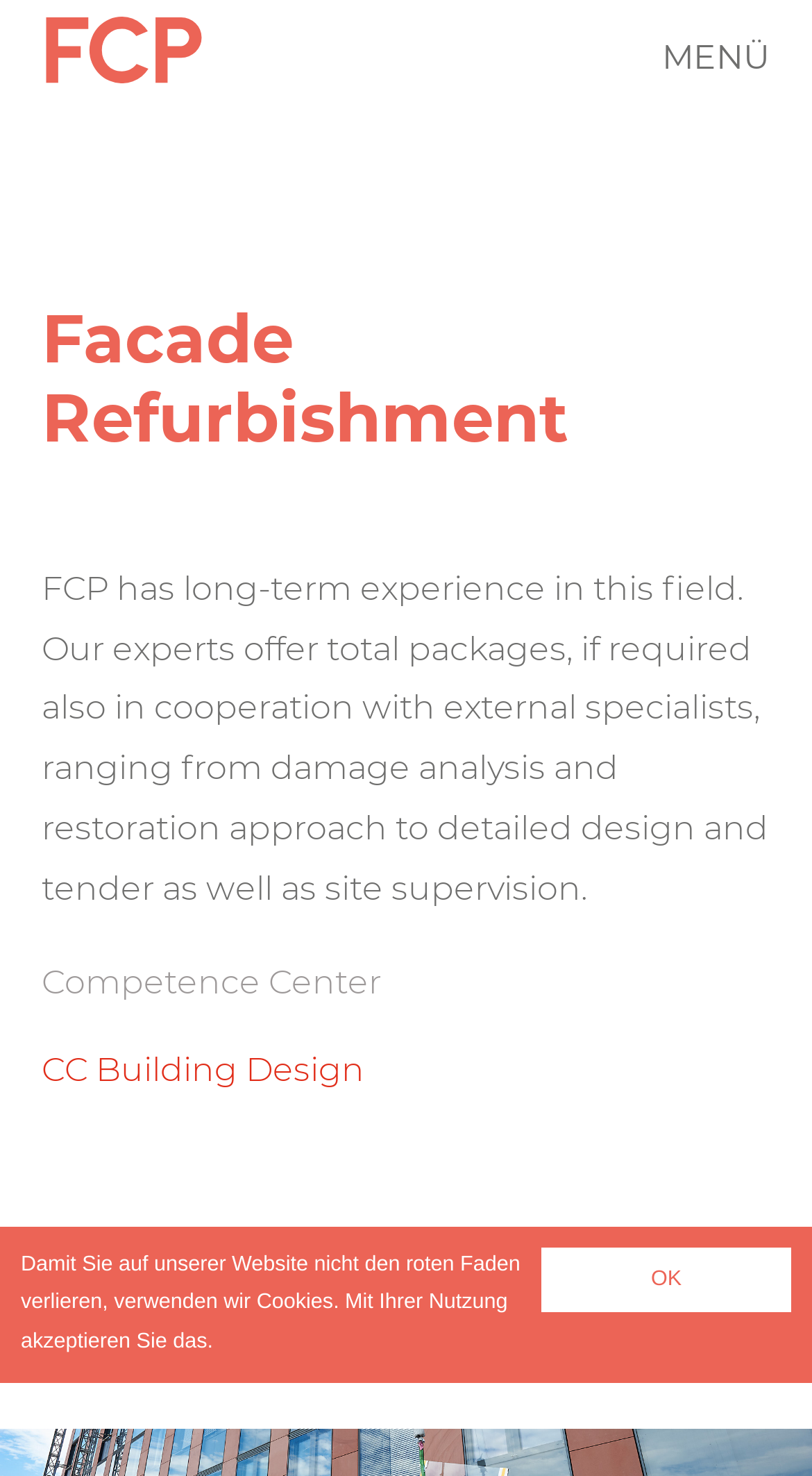Determine the bounding box for the HTML element described here: "Donate". The coordinates should be given as [left, top, right, bottom] with each number being a float between 0 and 1.

None